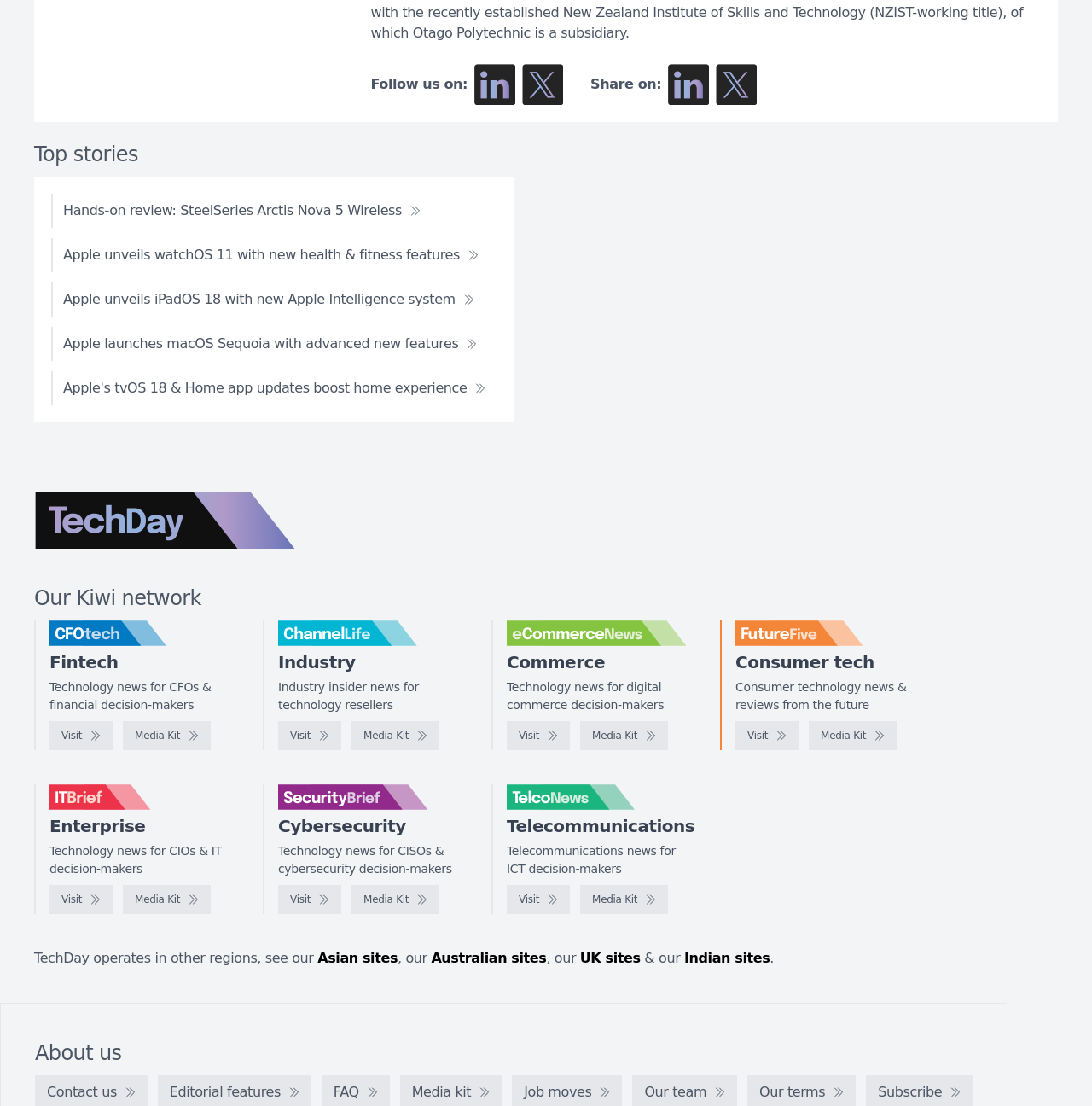Determine the bounding box coordinates of the clickable region to follow the instruction: "Visit the TechDay website".

[0.031, 0.444, 0.271, 0.496]